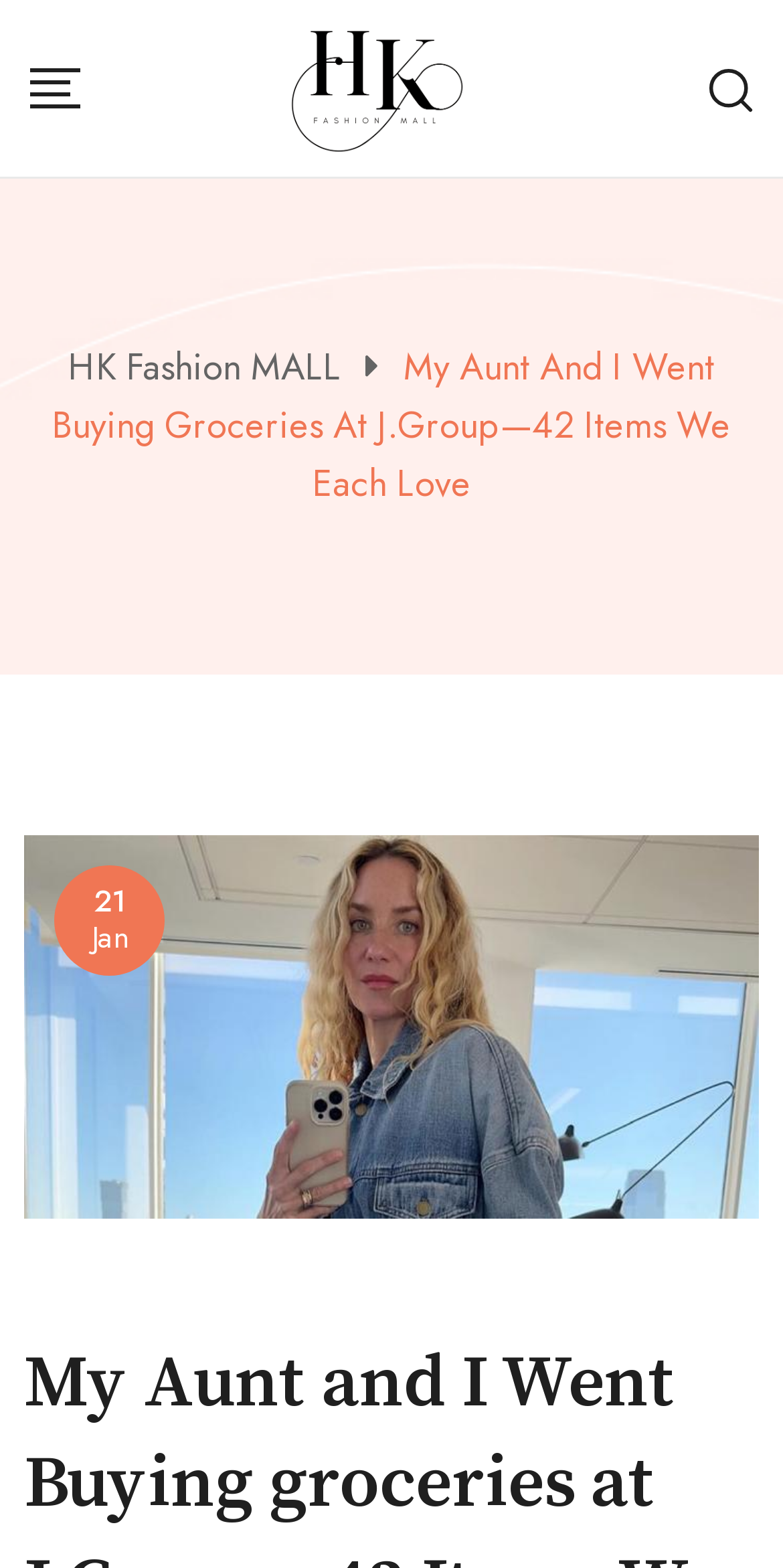Using the image as a reference, answer the following question in as much detail as possible:
What is the purpose of the image with the search icon?

I found the answer by looking at the image element with the search icon, which is located near the link element with the text 'Search'. This suggests that the image is used to represent the search function.